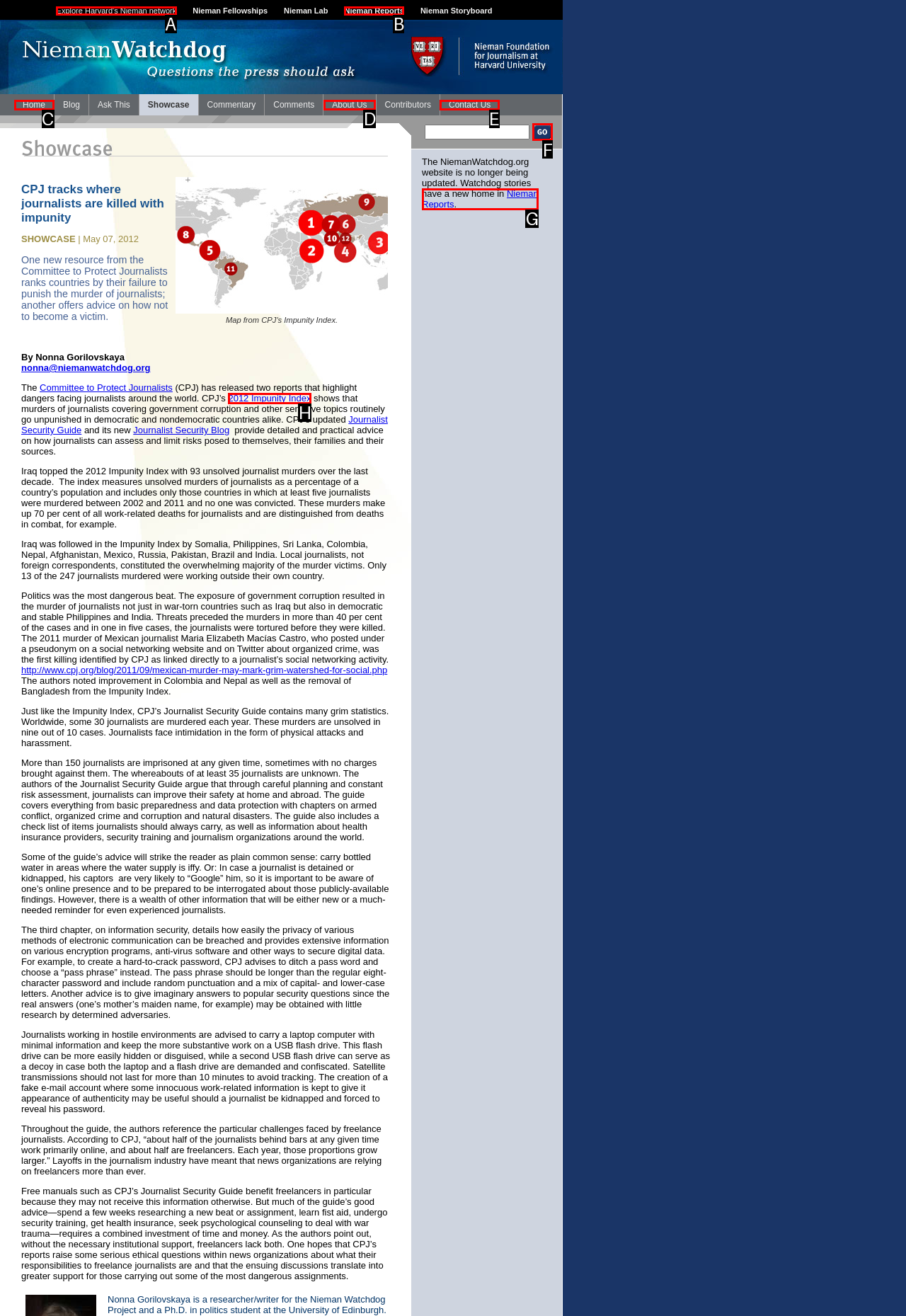Identify the letter of the option to click in order to Submit. Answer with the letter directly.

F